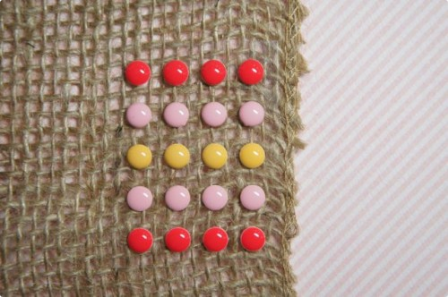What is the dominant color of the dots?
Based on the screenshot, provide your answer in one word or phrase.

pink